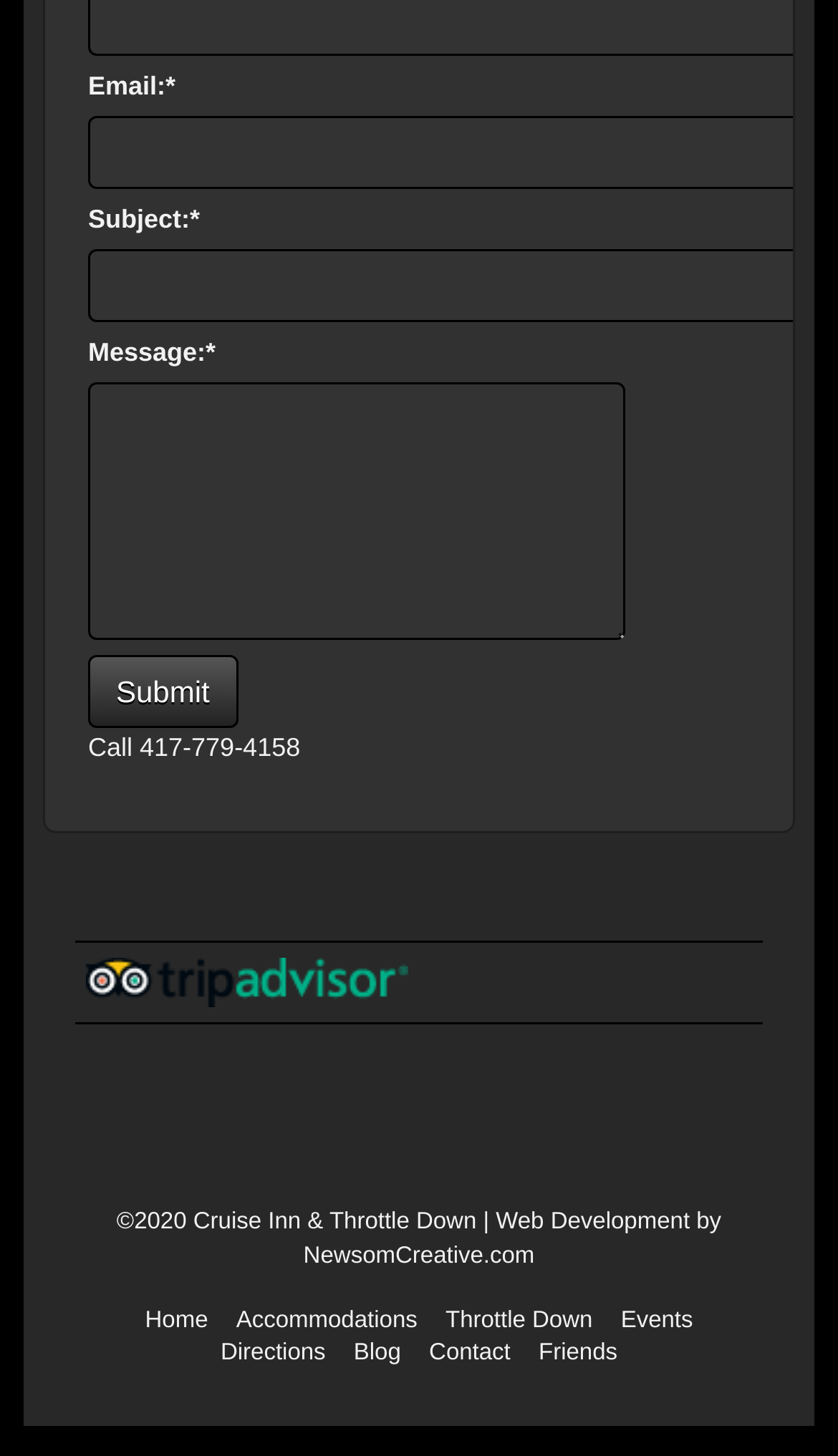How many links are in the footer?
Answer the question using a single word or phrase, according to the image.

11